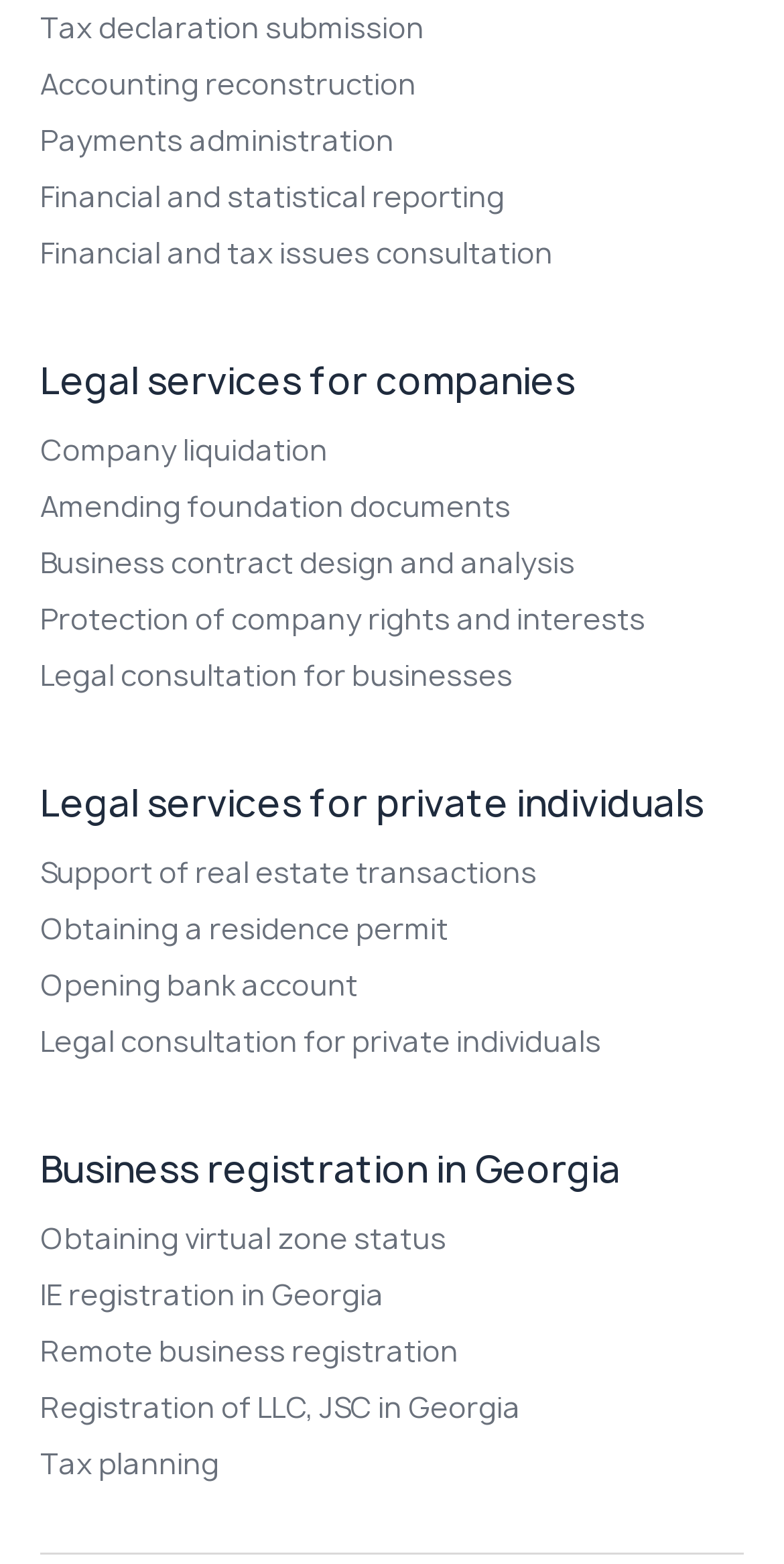Identify the bounding box coordinates for the element that needs to be clicked to fulfill this instruction: "Register a business in Georgia". Provide the coordinates in the format of four float numbers between 0 and 1: [left, top, right, bottom].

[0.051, 0.731, 0.792, 0.765]